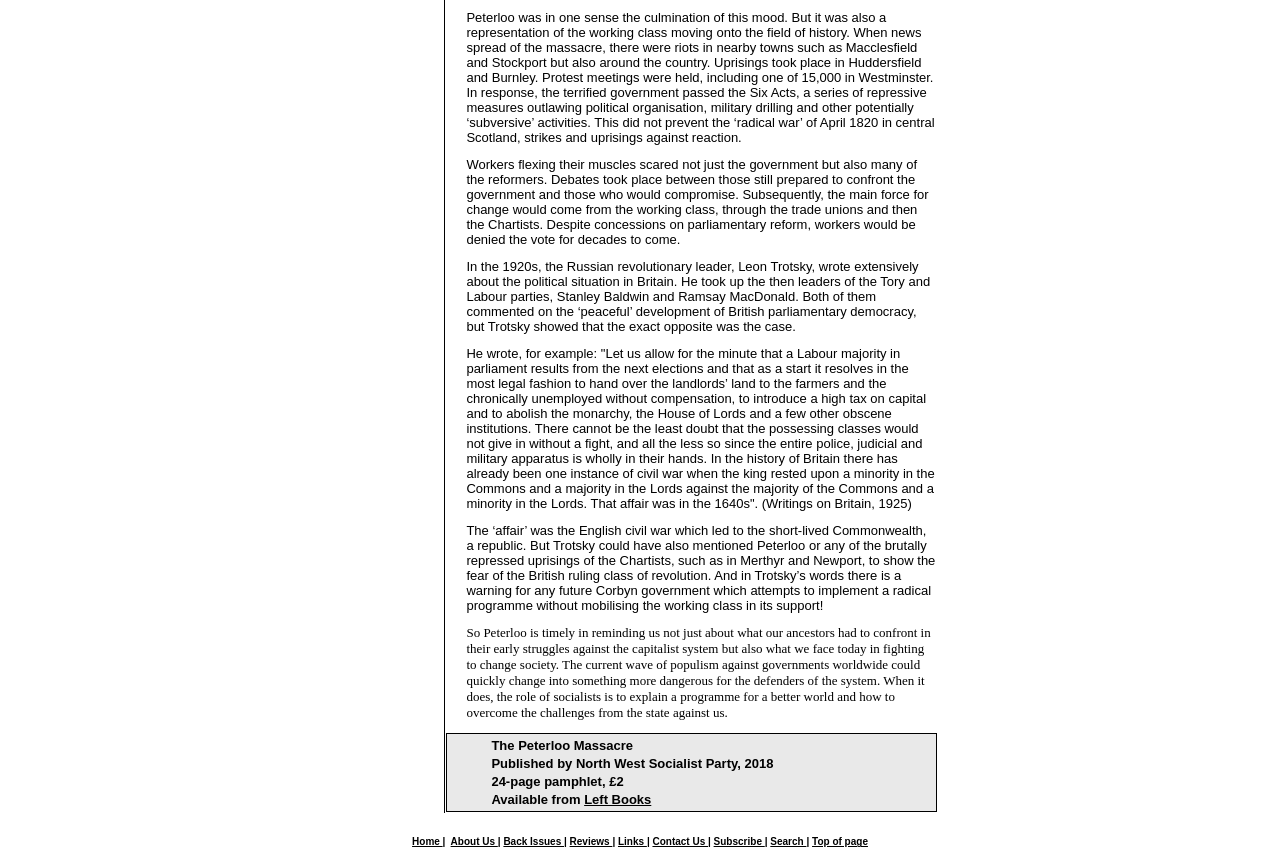How much does the pamphlet cost?
Answer the question with a single word or phrase derived from the image.

£2